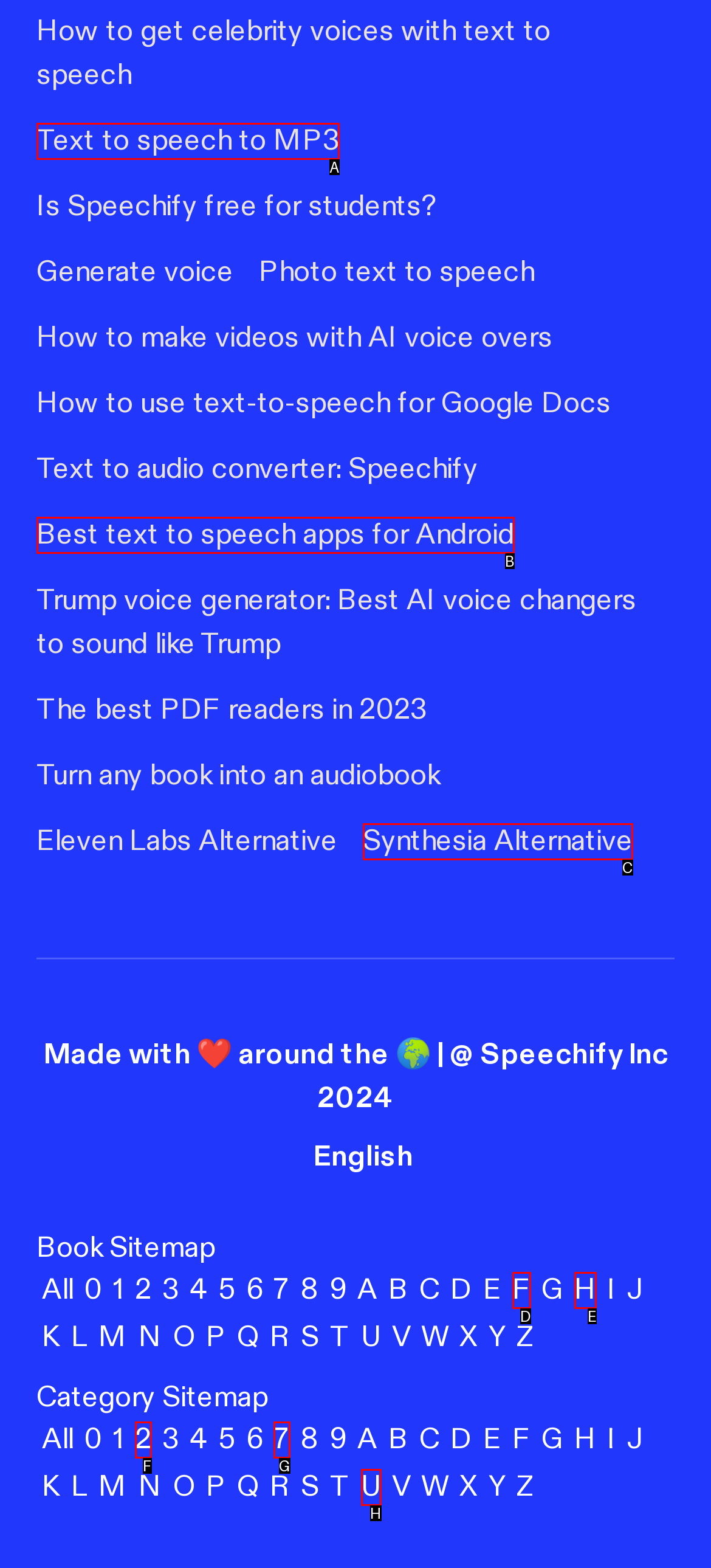Identify the UI element described as: Synthesia Alternative
Answer with the option's letter directly.

C